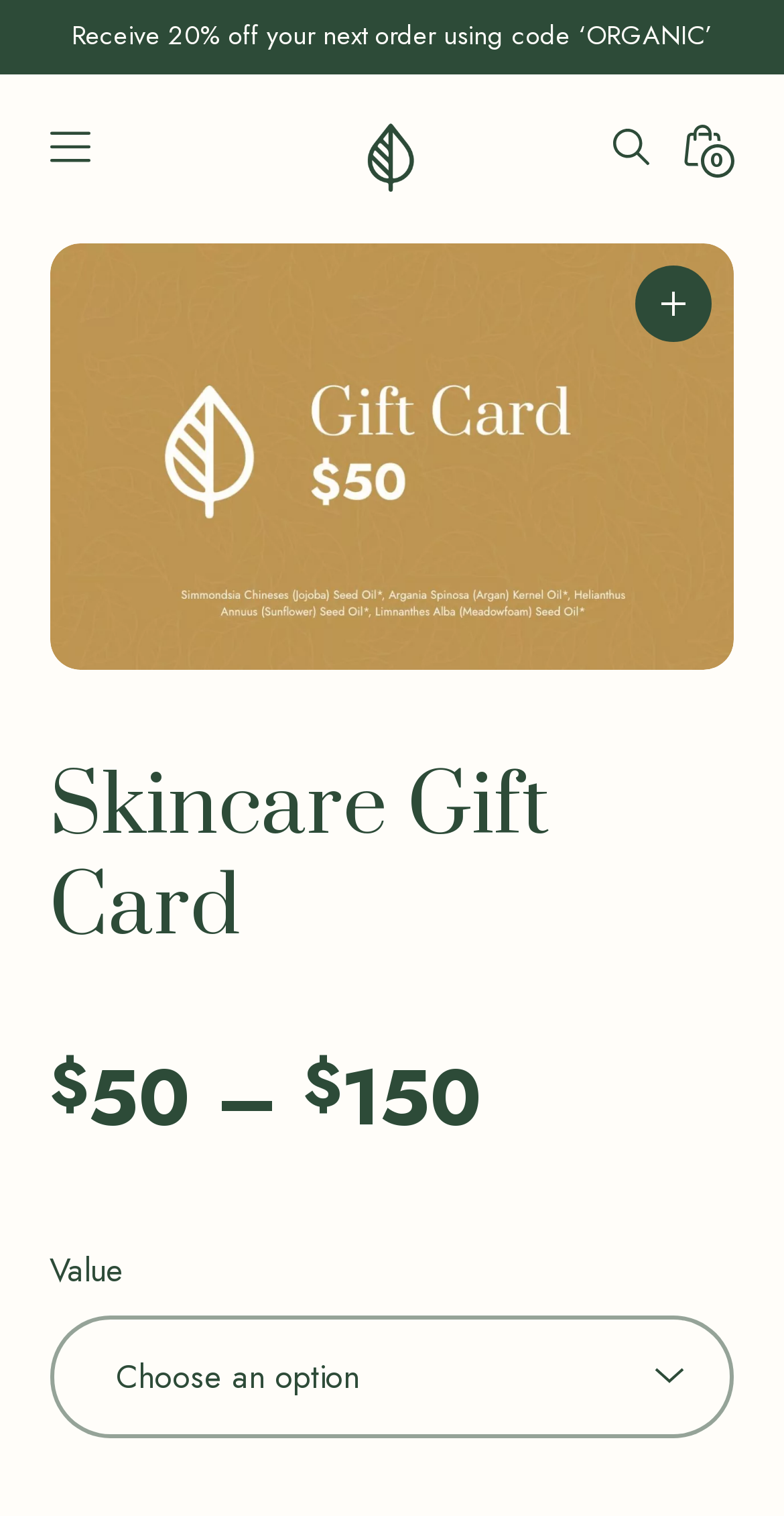Pinpoint the bounding box coordinates for the area that should be clicked to perform the following instruction: "Click the Organic Goodness link".

[0.455, 0.081, 0.545, 0.127]